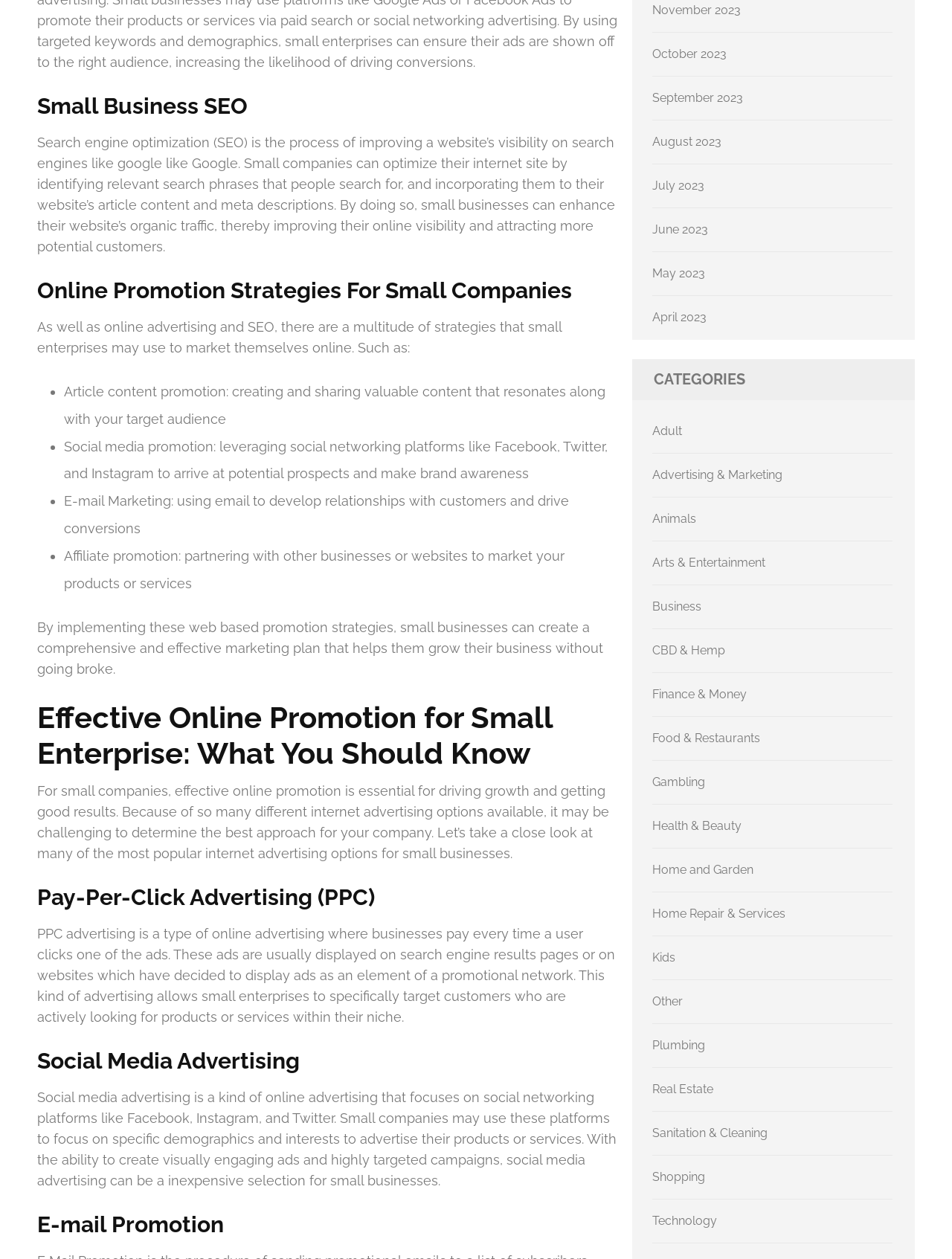Provide a one-word or short-phrase answer to the question:
How many online promotion strategies are listed?

5